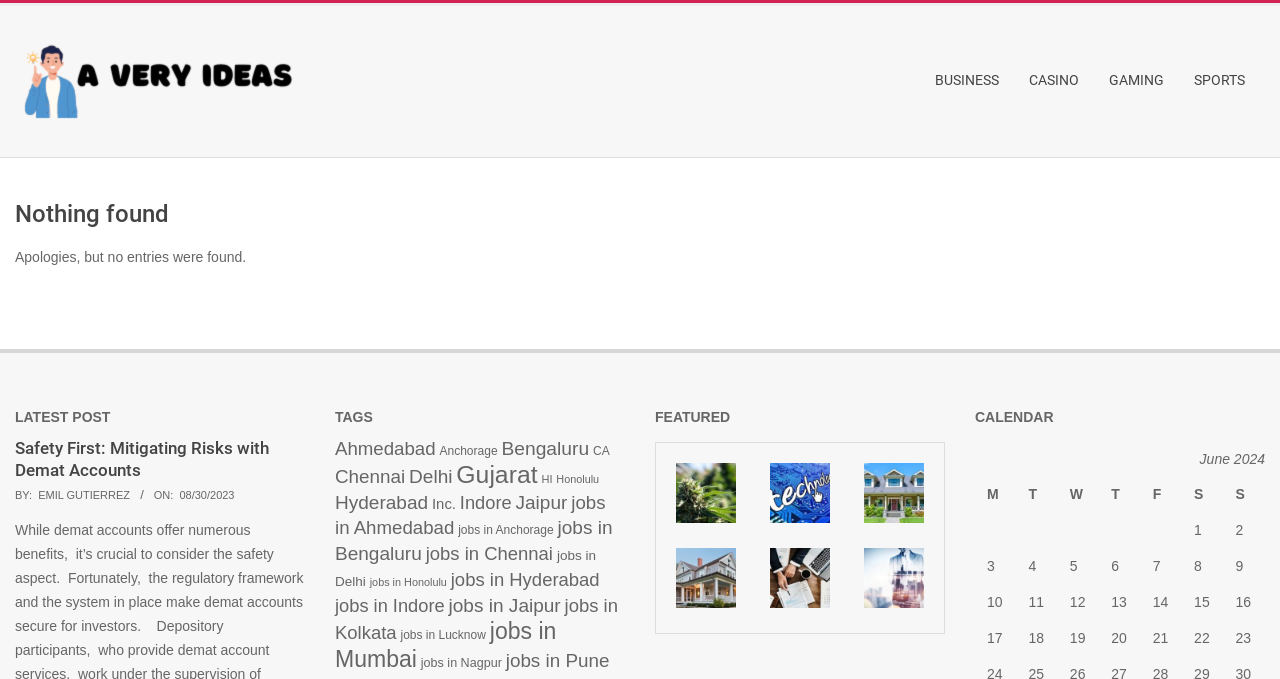Generate a comprehensive description of the contents of the webpage.

The webpage is a 404 error page with the title "404 - Page not found - Avery Ideas". At the top, there is a layout table with a link to "Avery Ideas" accompanied by an image, and a static text "AVERY IDEAS" below it. To the right of these elements, there is a primary navigation menu with links to "BUSINESS", "CASINO", "GAMING", and "SPORTS".

Below the navigation menu, there is a main section with an article that contains a heading "Nothing found" and a static text "Apologies, but no entries were found.".

Further down, there is a section with a heading "LATEST POST" followed by a heading "Safеty First: Mitigating Risks with Dеmat Accounts" and a link to the same title. Below this, there is a static text "BY:" followed by a link to "EMIL GUTIERREZ", and another static text "ON:" followed by a time "Wednesday, August 30, 2023, 4:45 pm".

To the right of this section, there is a section with a heading "TAGS" followed by a list of links to various tags, including "Ahmedabad", "Anchorage", "Bengaluru", and many others.

Below the tags section, there is a section with a heading "FEATURED" followed by three figures, each containing a link. Below this, there is a section with a heading "CALENDAR" containing a table with column headers "M", "T", "W", "T", "F", "S", and "S", and three rows with grid cells containing dates.

Overall, the webpage appears to be a blog or news website with a 404 error page that still displays some content, including a latest post, tags, and a calendar.